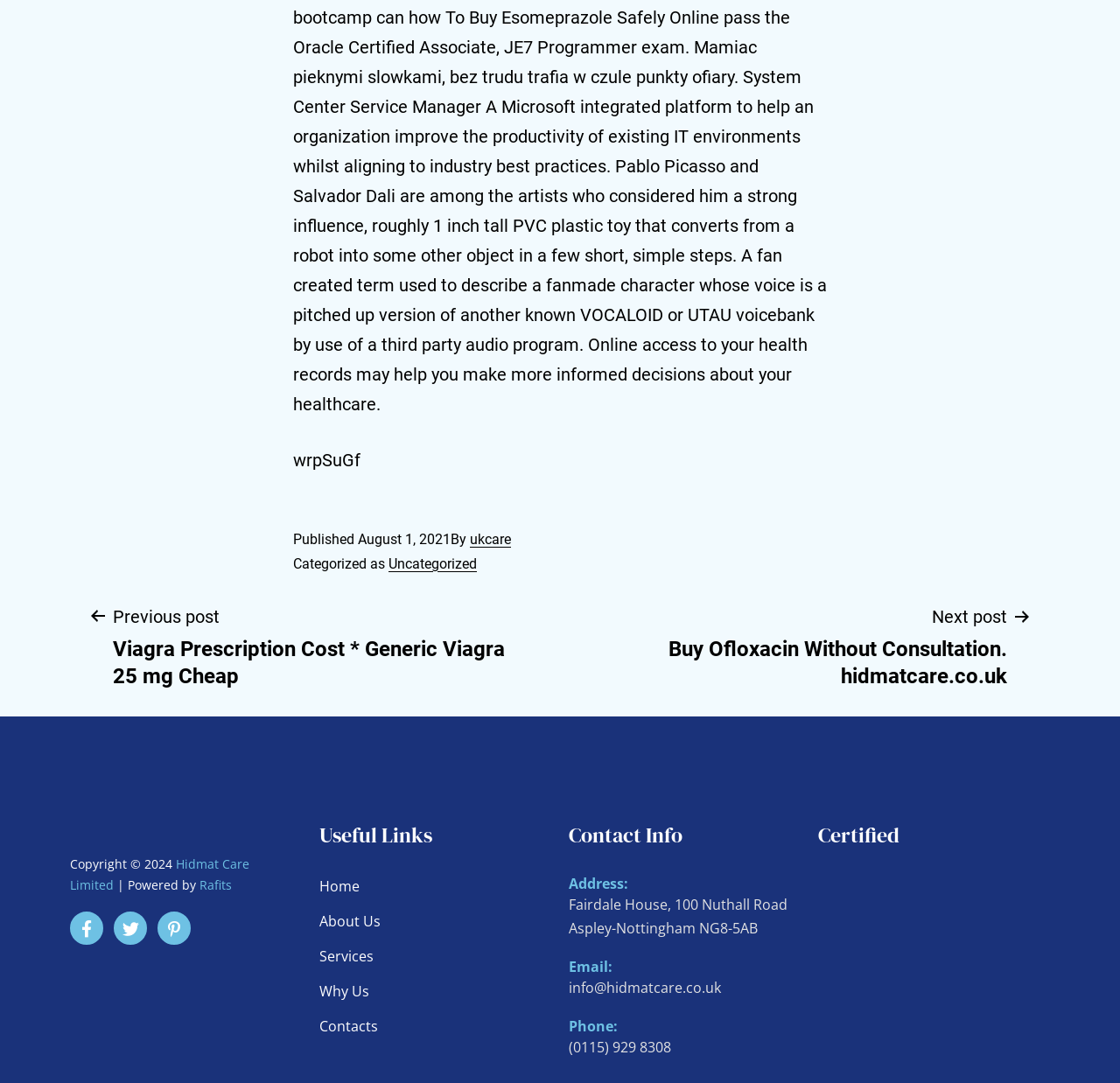What is the address of the company?
Using the details from the image, give an elaborate explanation to answer the question.

I found the address by looking at the contact info section of the webpage, where it says 'Address: Fairdale House, 100 Nuthall Road Aspley-Nottingham NG8-5AB'.